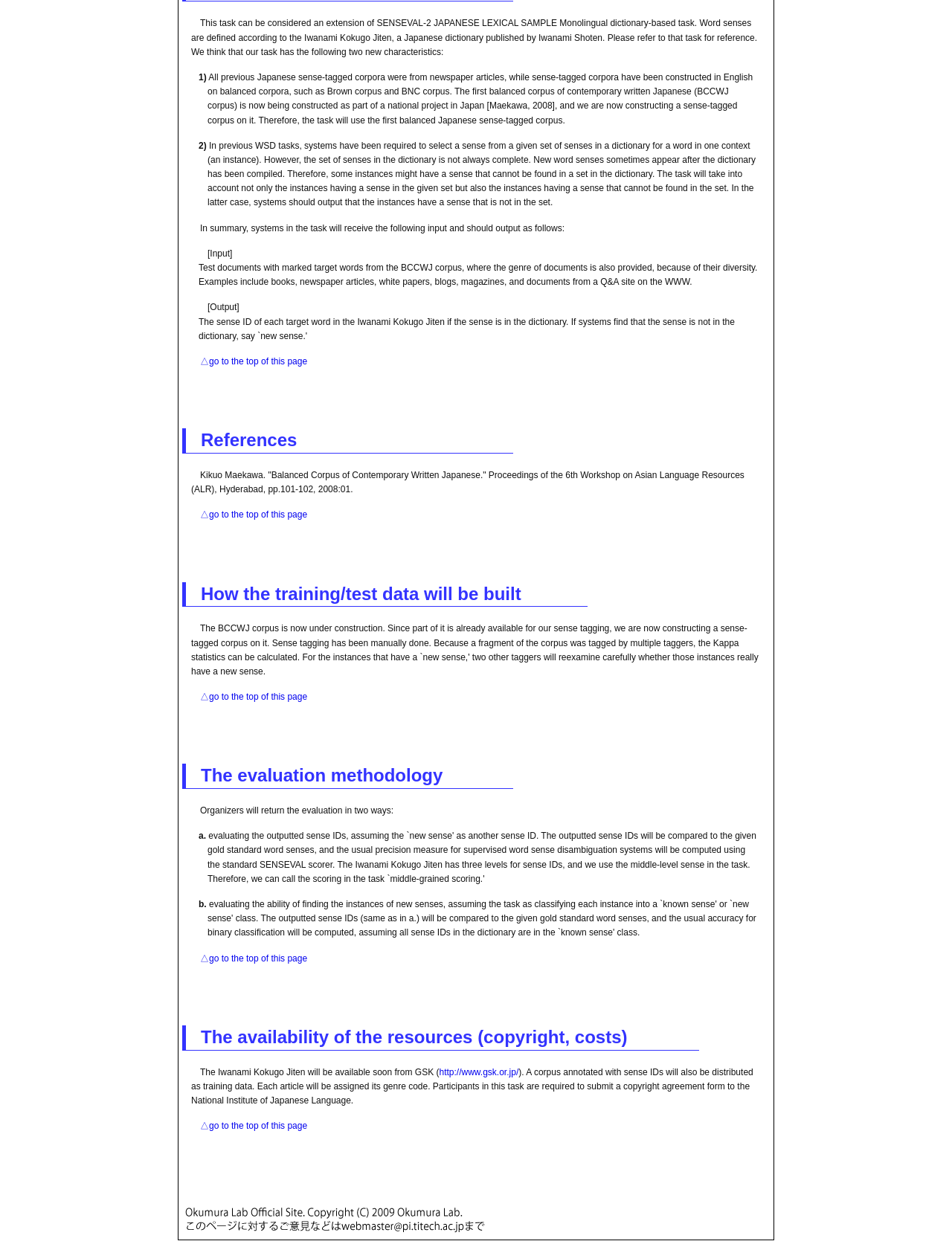Please provide a comprehensive answer to the question below using the information from the image: What is the name of the Japanese dictionary used in this task?

The answer can be found in the StaticText element with the text 'Word senses are defined according to the Iwanami Kokugo Jiten, a Japanese dictionary published by Iwanami Shoten.' This indicates that the Iwanami Kokugo Jiten is the Japanese dictionary used in this task.